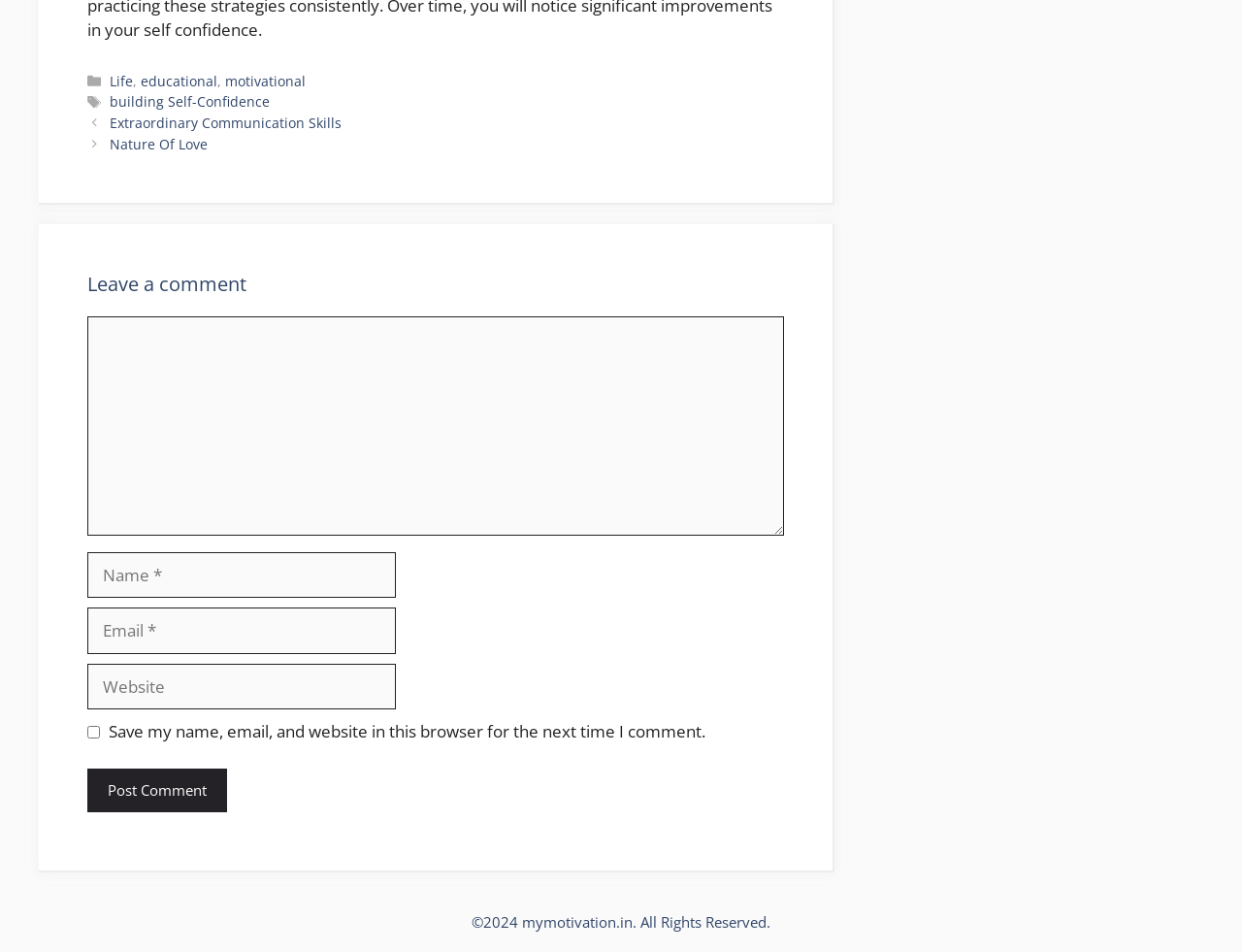For the element described, predict the bounding box coordinates as (top-left x, top-left y, bottom-right x, bottom-right y). All values should be between 0 and 1. Element description: building Self-Confidence

[0.088, 0.097, 0.217, 0.117]